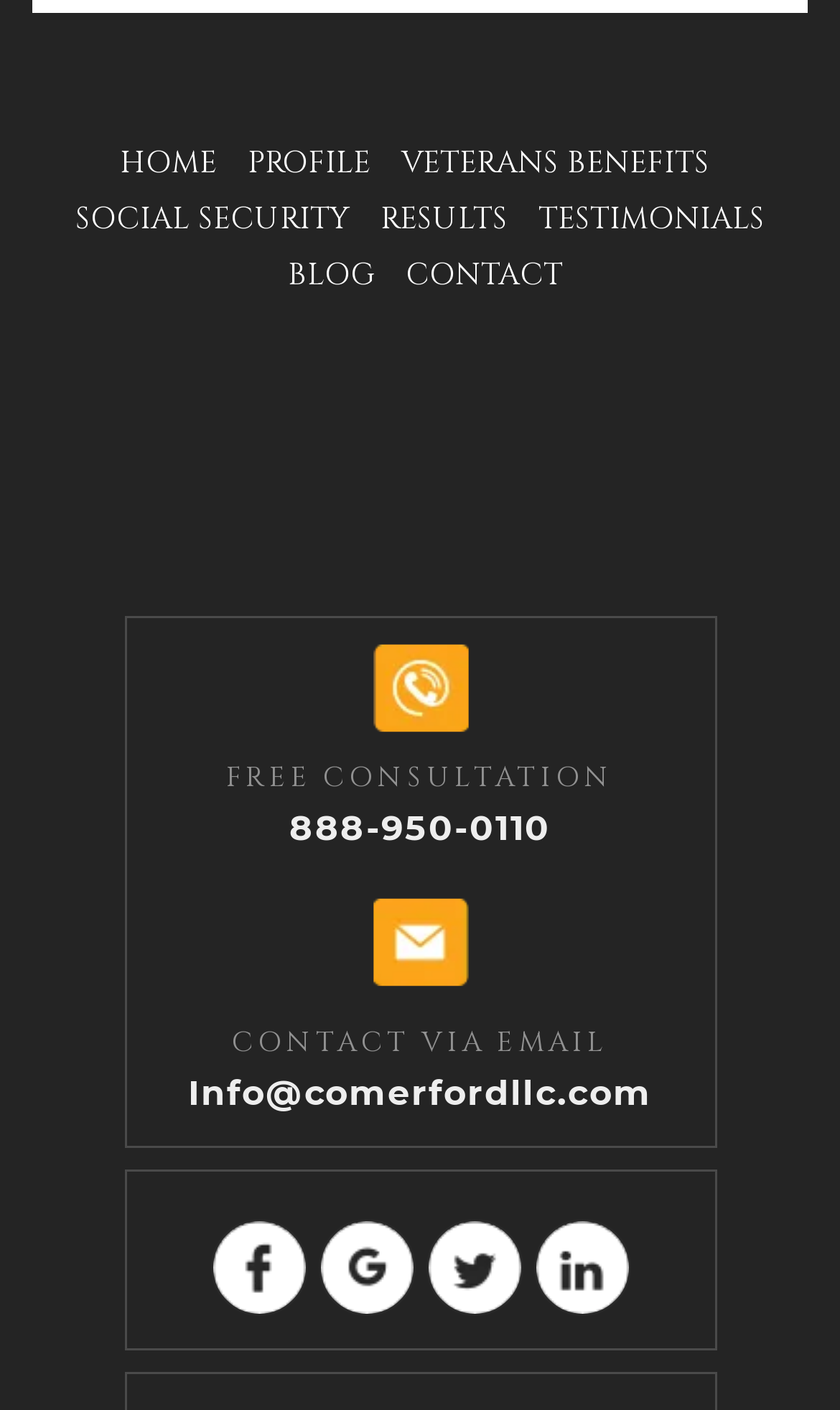What is the benefit mentioned on the webpage?
Based on the image, answer the question with as much detail as possible.

I found the benefit mentioned by looking at the link element that says 'VETERANS BENEFITS', which suggests that the webpage is related to providing benefits to veterans.